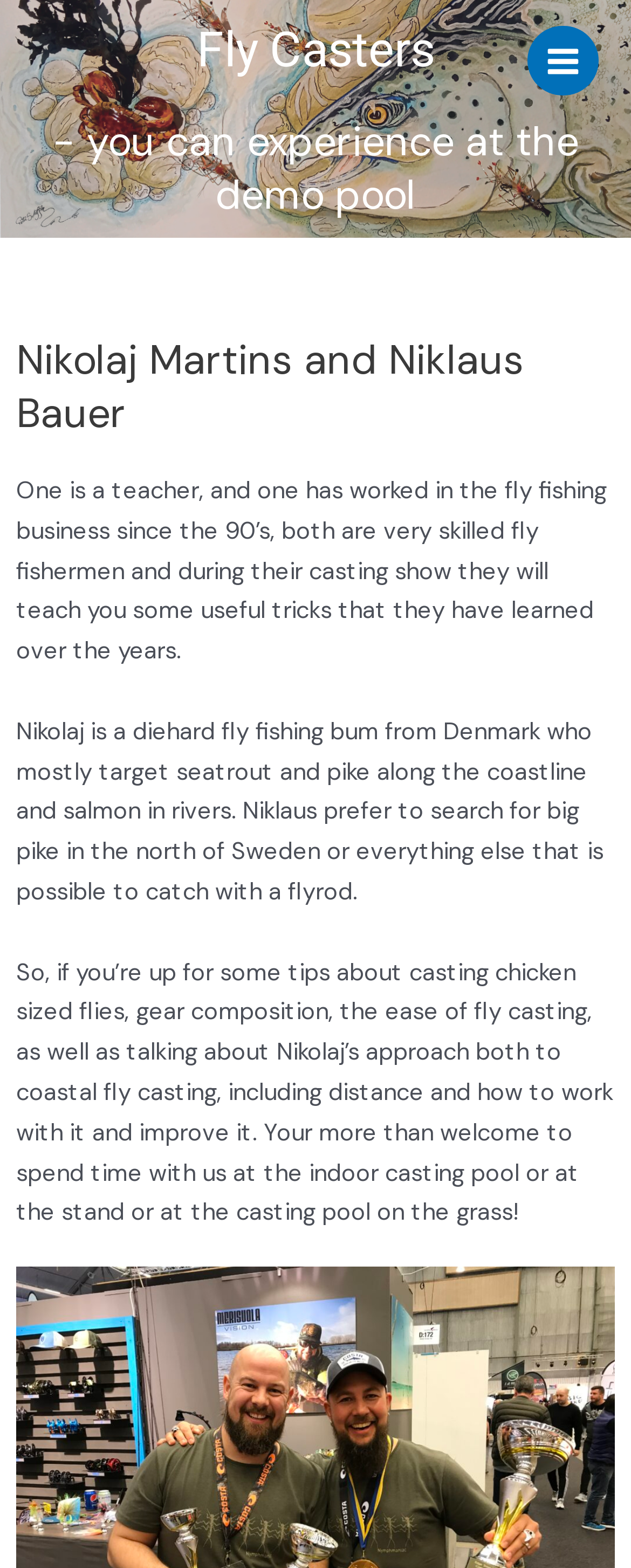Where does Niklaus prefer to search for big pike?
Using the visual information, respond with a single word or phrase.

North of Sweden